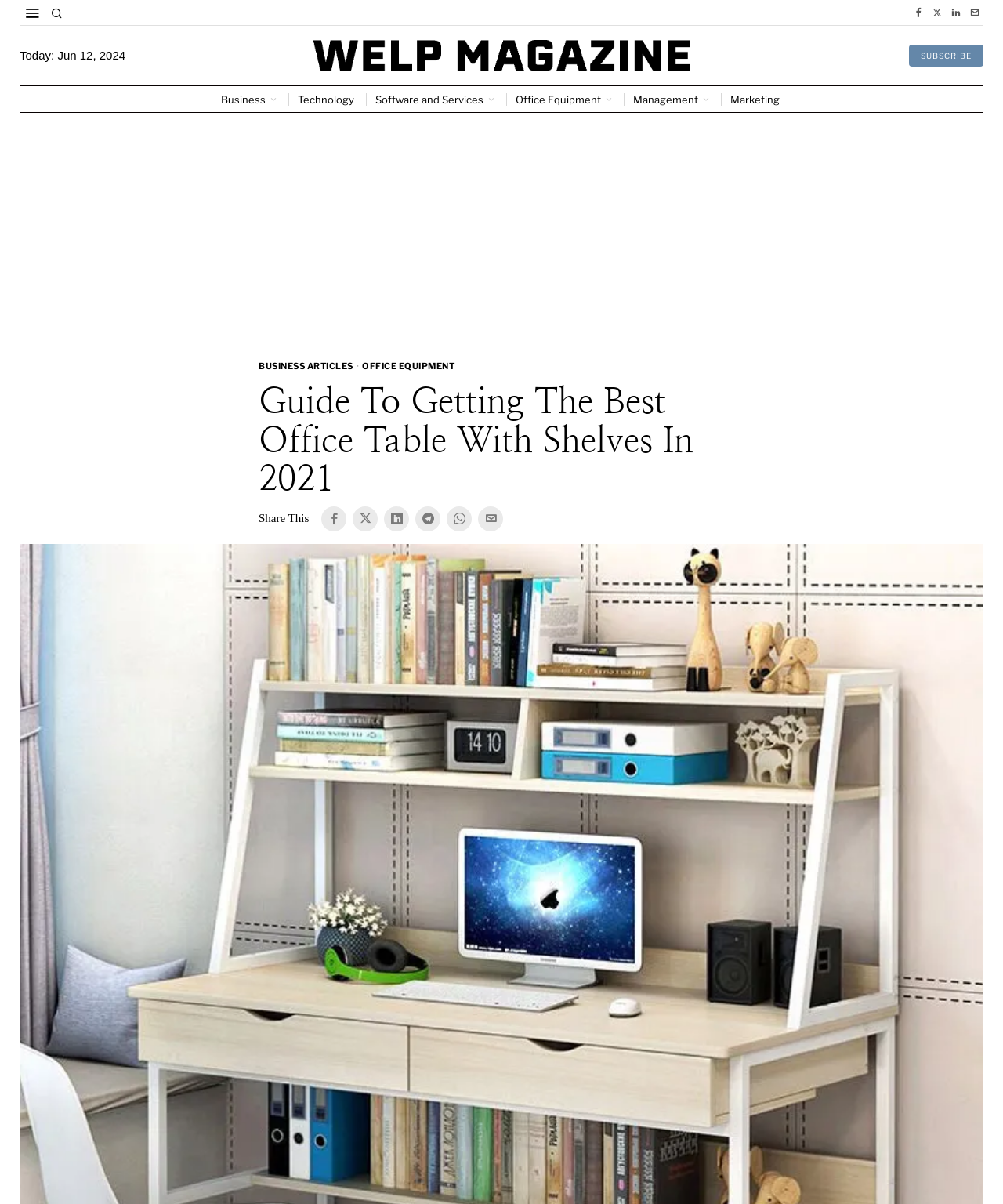Locate the bounding box of the UI element based on this description: "aria-label="Email"". Provide four float numbers between 0 and 1 as [left, top, right, bottom].

[0.963, 0.003, 0.98, 0.018]